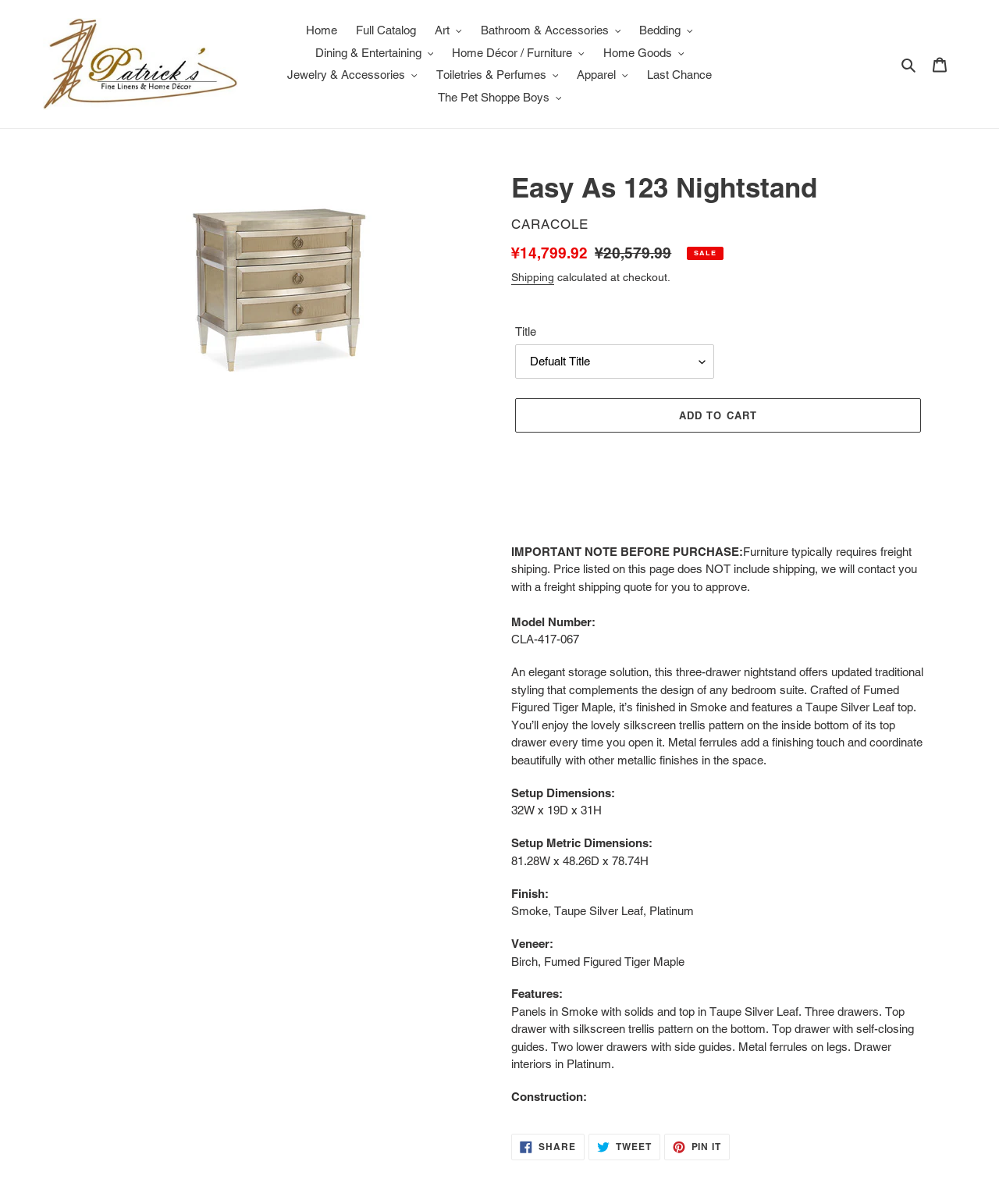What is the material of the nightstand?
Please give a detailed and thorough answer to the question, covering all relevant points.

I found the answer by looking at the static text element on the webpage, which says 'Veneer: Birch, Fumed Figured Tiger Maple'. This suggests that the nightstand is made of Fumed Figured Tiger Maple.